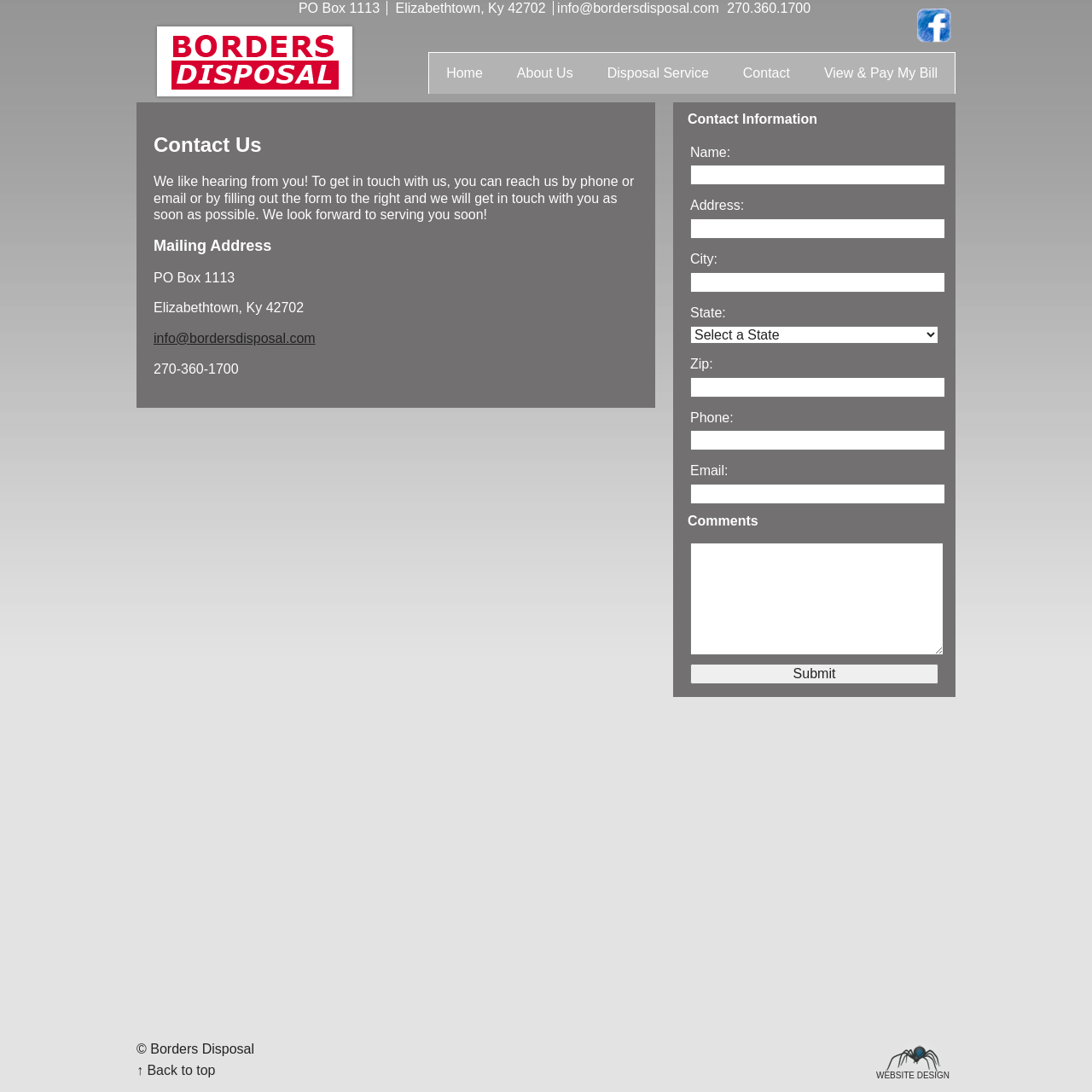What is the company's email address?
Based on the image, answer the question with as much detail as possible.

I found the company's email address by looking at the 'Contact Us' section, where it is listed as 'info@bordersdisposal.com'.